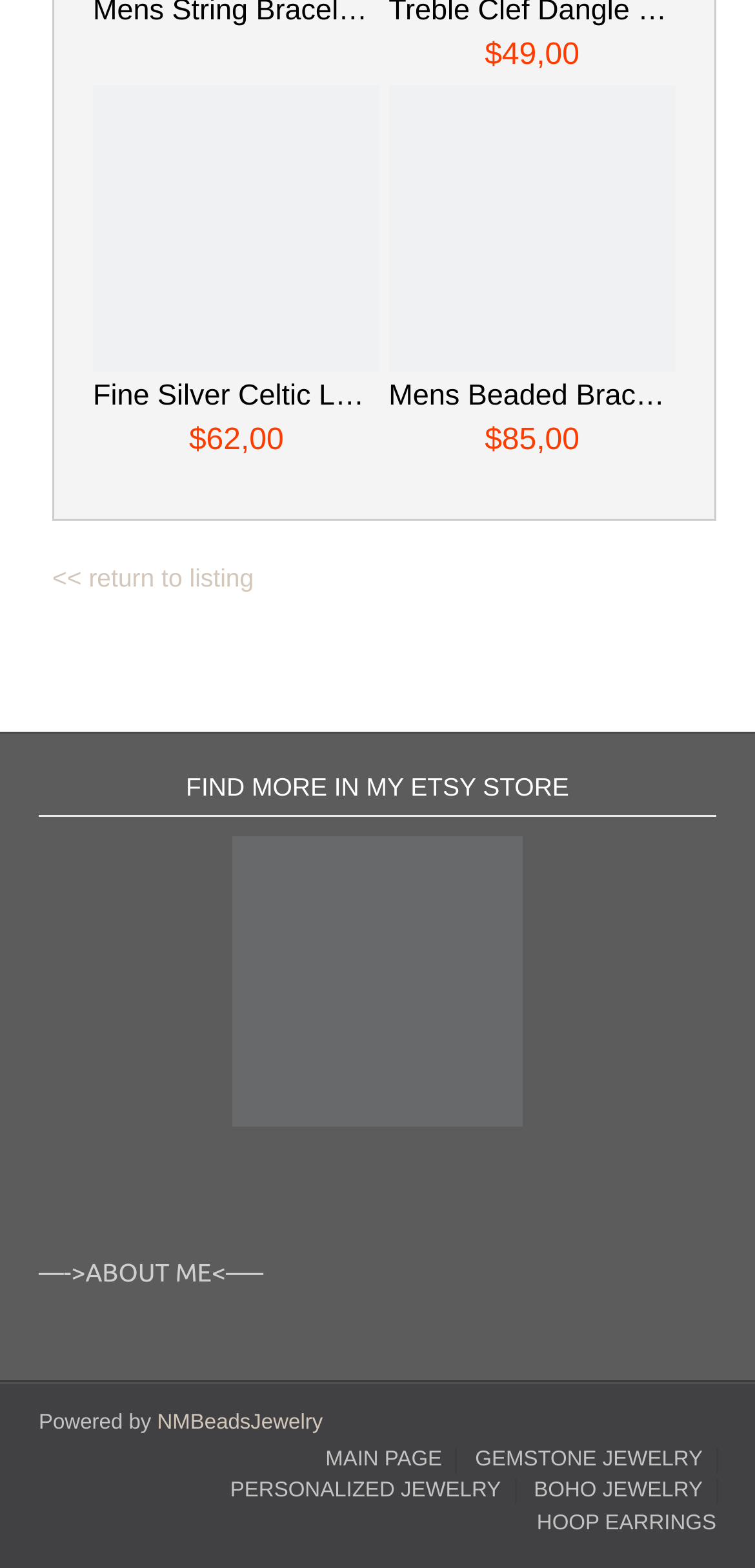Provide the bounding box coordinates of the HTML element described by the text: "<< return to listing".

[0.069, 0.359, 0.336, 0.377]